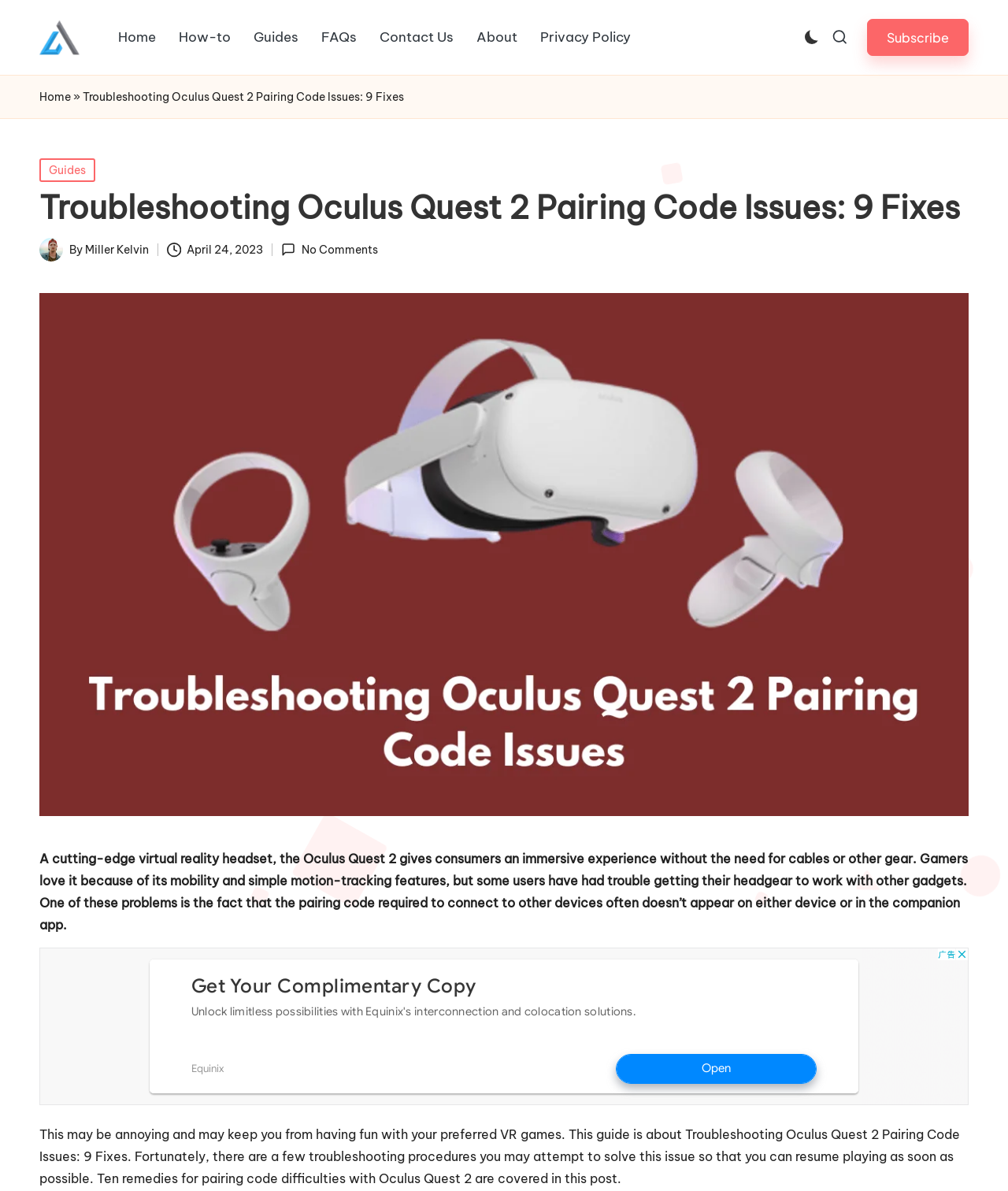Locate the primary headline on the webpage and provide its text.

Troubleshooting Oculus Quest 2 Pairing Code Issues: 9 Fixes